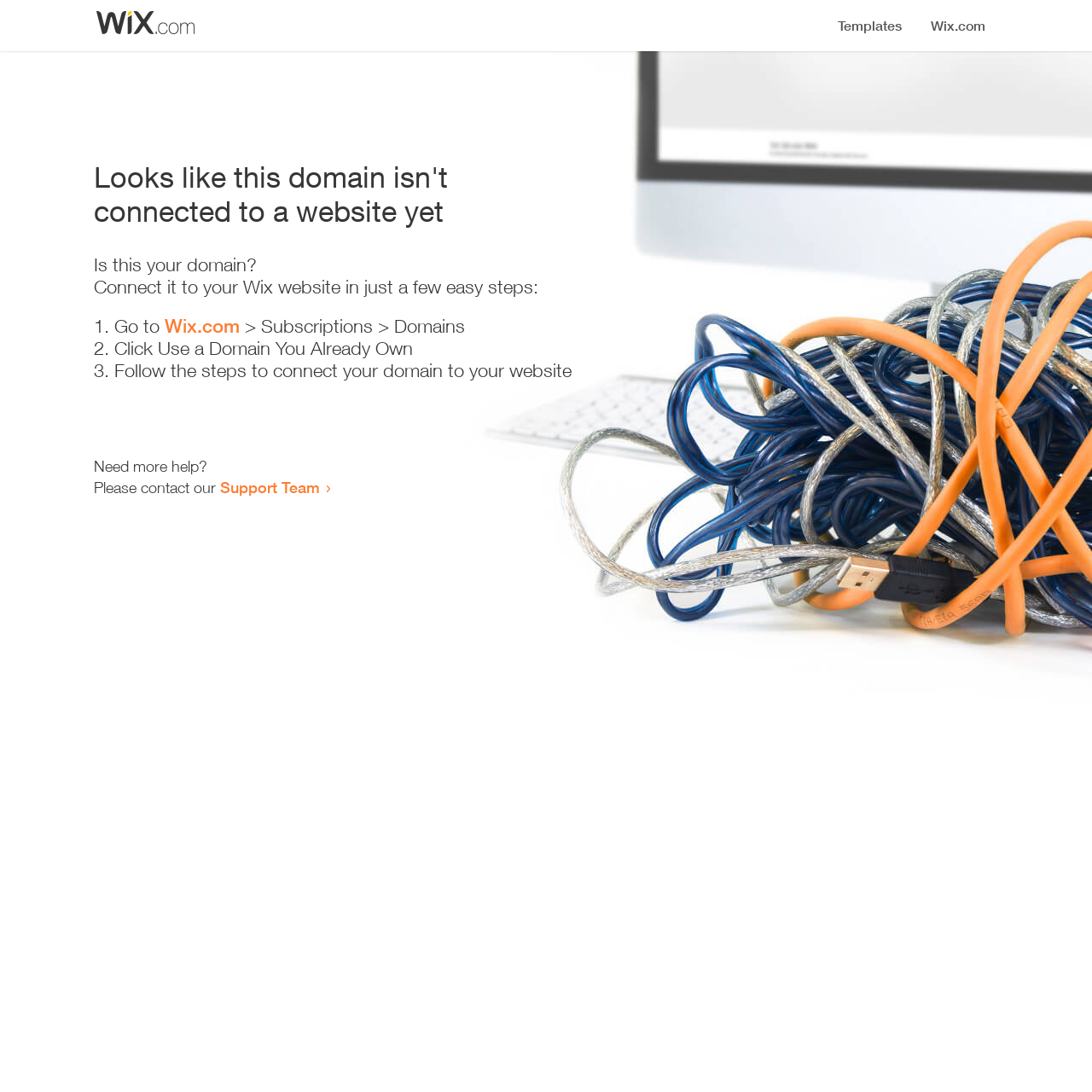Give a one-word or one-phrase response to the question: 
Where can I get more help?

Support Team